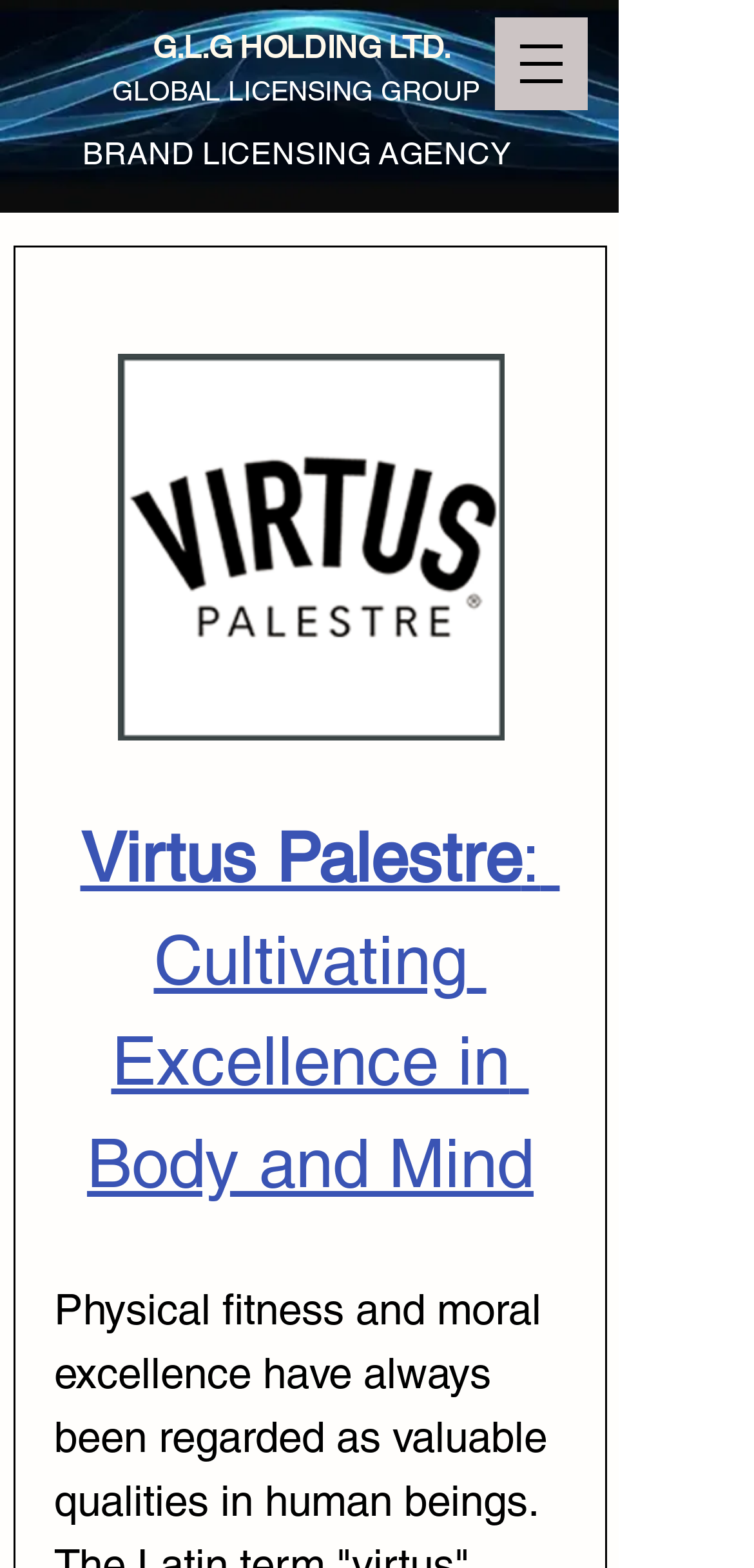Look at the image and give a detailed response to the following question: What is the slogan of Virtus Palestre?

The slogan can be found in a heading element 'Virtus Palestre: Cultivating Excellence in Body and Mind' which is located in the middle of the webpage.